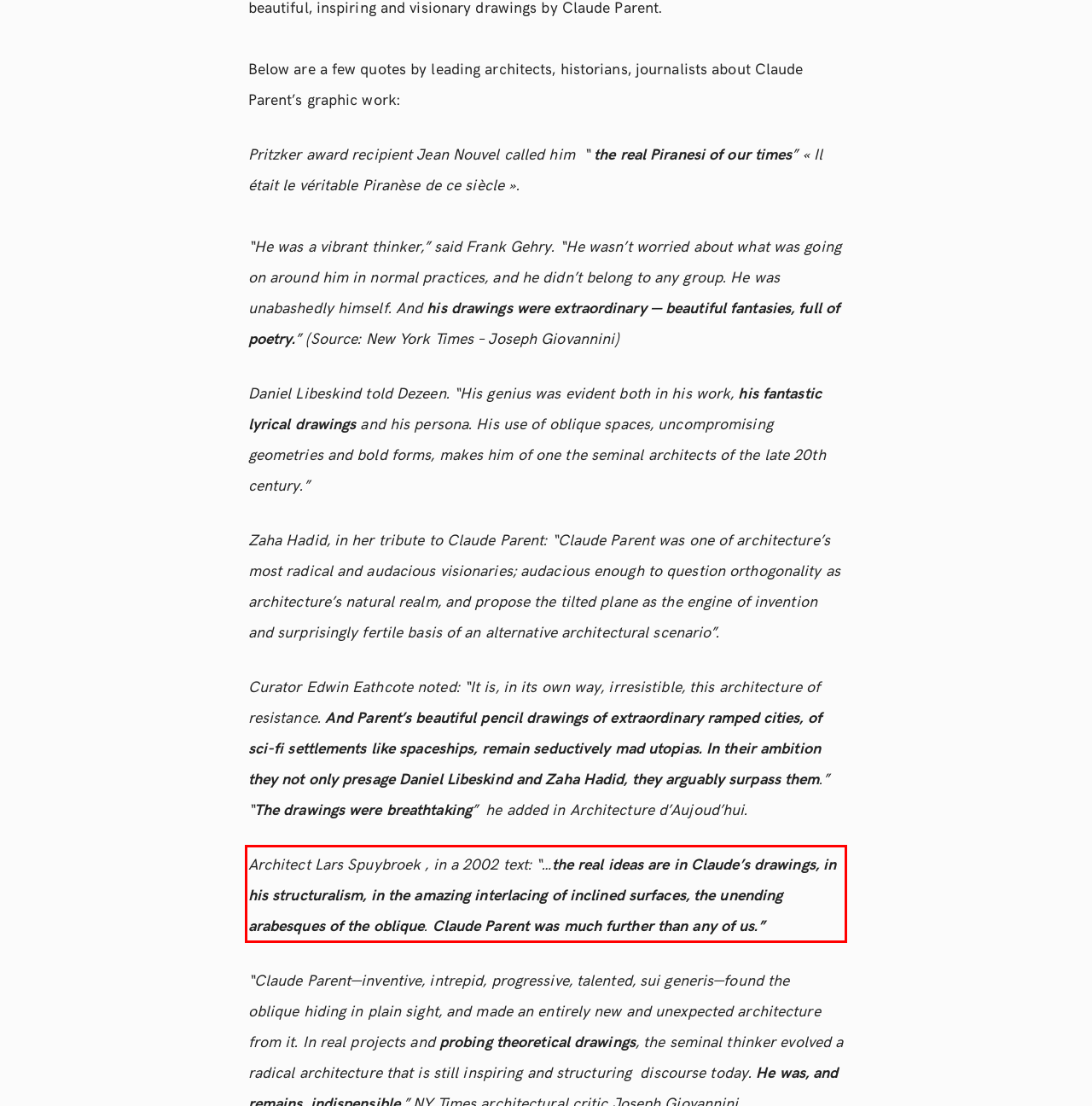You are presented with a webpage screenshot featuring a red bounding box. Perform OCR on the text inside the red bounding box and extract the content.

Architect Lars Spuybroek , in a 2002 text: “…the real ideas are in Claude’s drawings, in his structuralism, in the amazing interlacing of inclined surfaces, the unending arabesques of the oblique. Claude Parent was much further than any of us.”